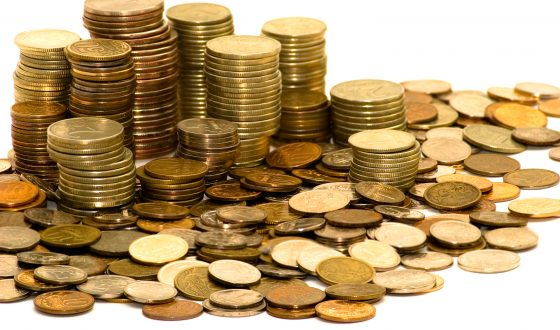Answer the following query concisely with a single word or phrase:
What do the piled and scattered coins evoke?

Concepts of profit generation